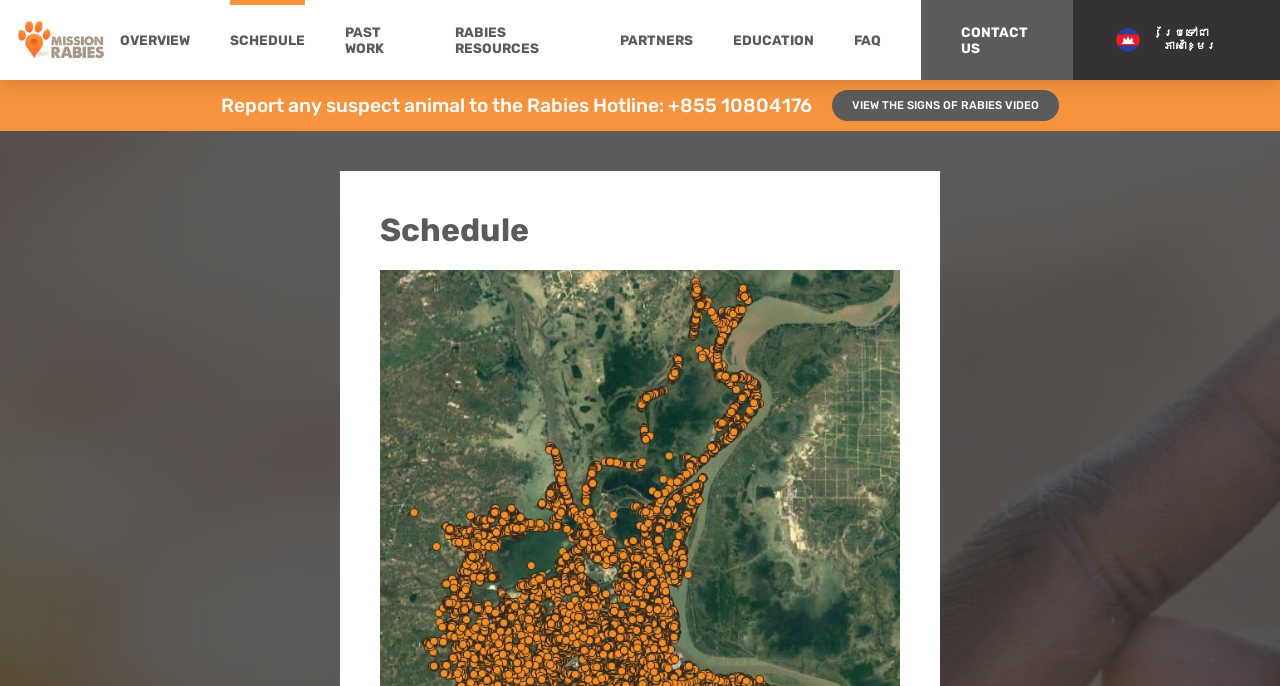Generate a thorough caption that explains the contents of the webpage.

The webpage is about the Cambodia Campaign, with a prominent link to the campaign at the top left corner. Below this link, there is a row of navigation links, including OVERVIEW, SCHEDULE, PAST WORK, RABIES RESOURCES, PARTNERS, EDUCATION, FAQ, and CONTACT US, which are evenly spaced and span across the top of the page.

On the left side of the page, there is a heading that reports a hotline number for suspect animal cases and provides a link to view a video about the signs of rabies. The hotline number and the video link are separated by a short text.

Below this heading, there is a larger heading that reads "Schedule", which is centered on the page.

At the top right corner, there is a button with a country flag image, which allows users to switch to the Khmer language.

There are no images on the page except for the Cambodia Campaign logo and the country flag image.